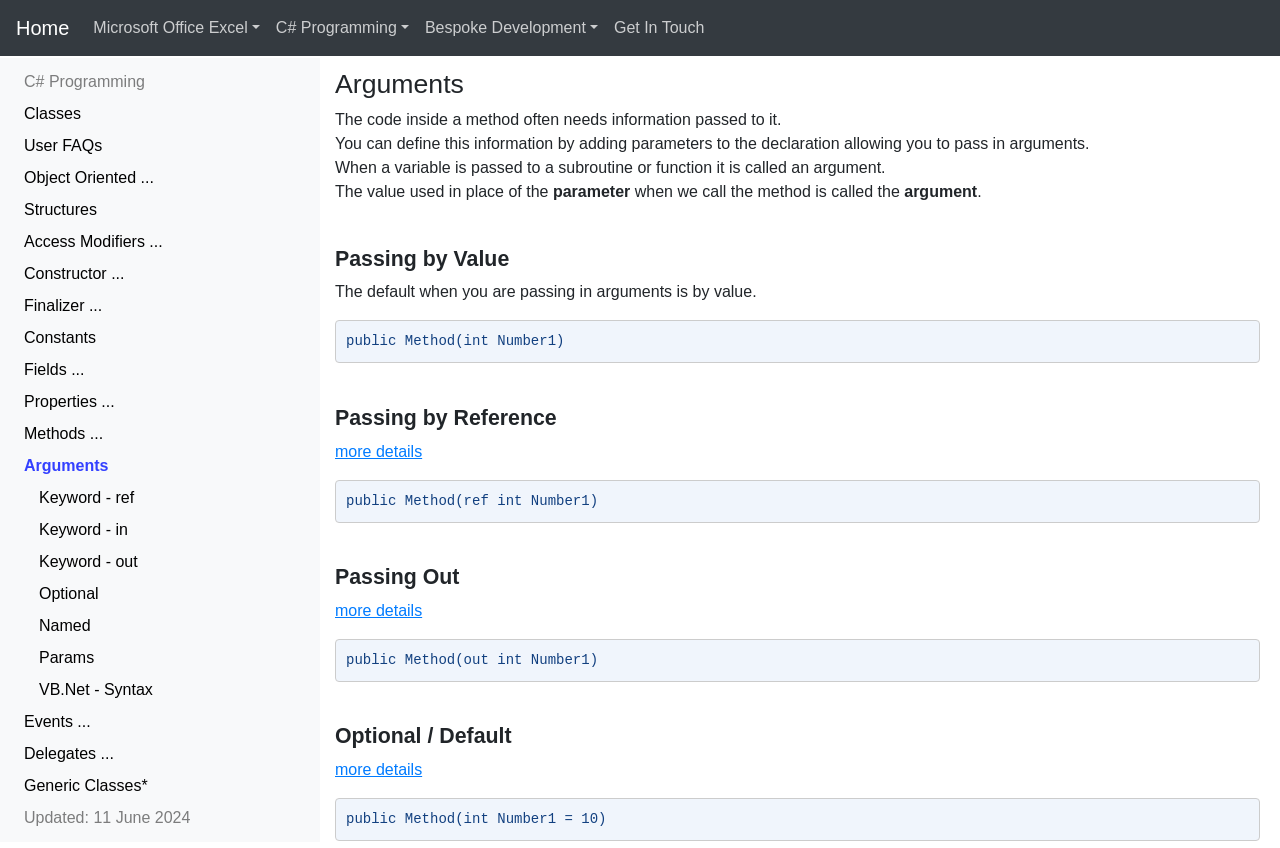Identify the bounding box coordinates of the clickable region required to complete the instruction: "Read about Object Oriented Programming". The coordinates should be given as four float numbers within the range of 0 and 1, i.e., [left, top, right, bottom].

[0.012, 0.191, 0.155, 0.229]